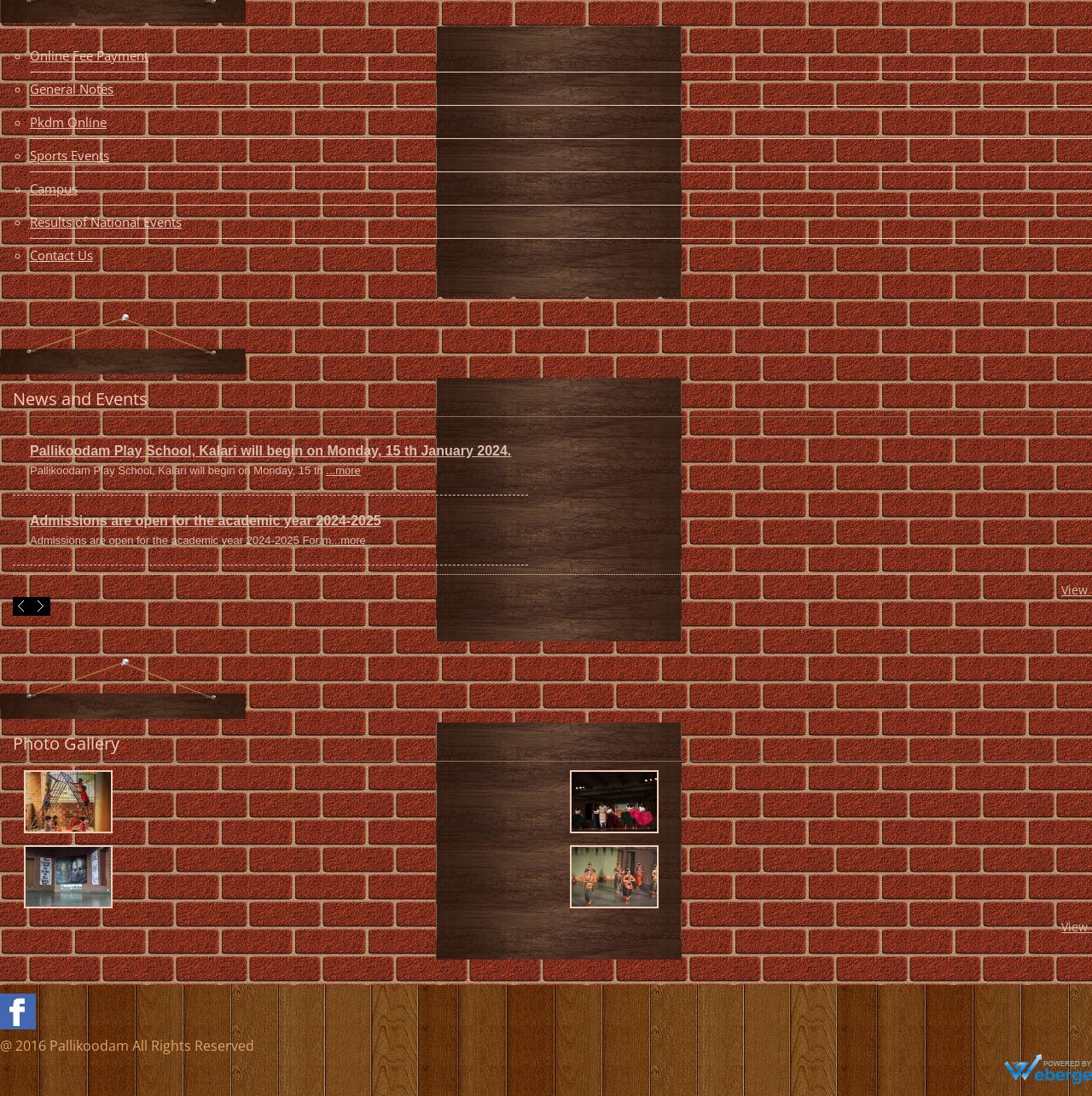Please locate the bounding box coordinates of the element that should be clicked to complete the given instruction: "Search for something".

None